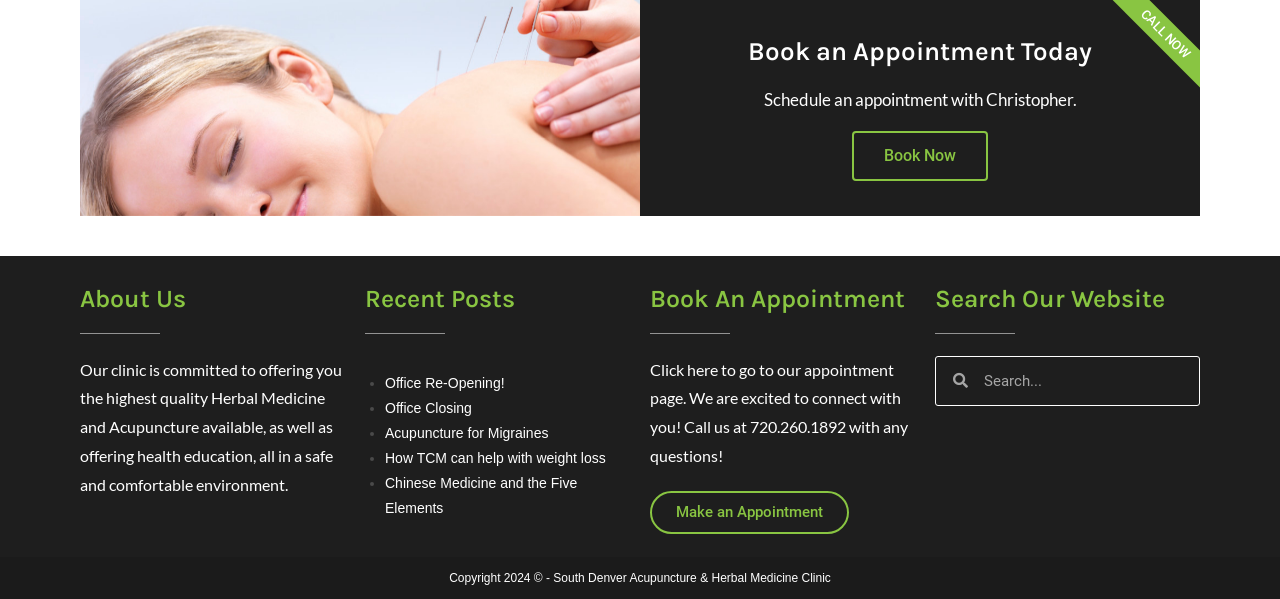Please find the bounding box coordinates (top-left x, top-left y, bottom-right x, bottom-right y) in the screenshot for the UI element described as follows: Make an Appointment

[0.508, 0.819, 0.663, 0.891]